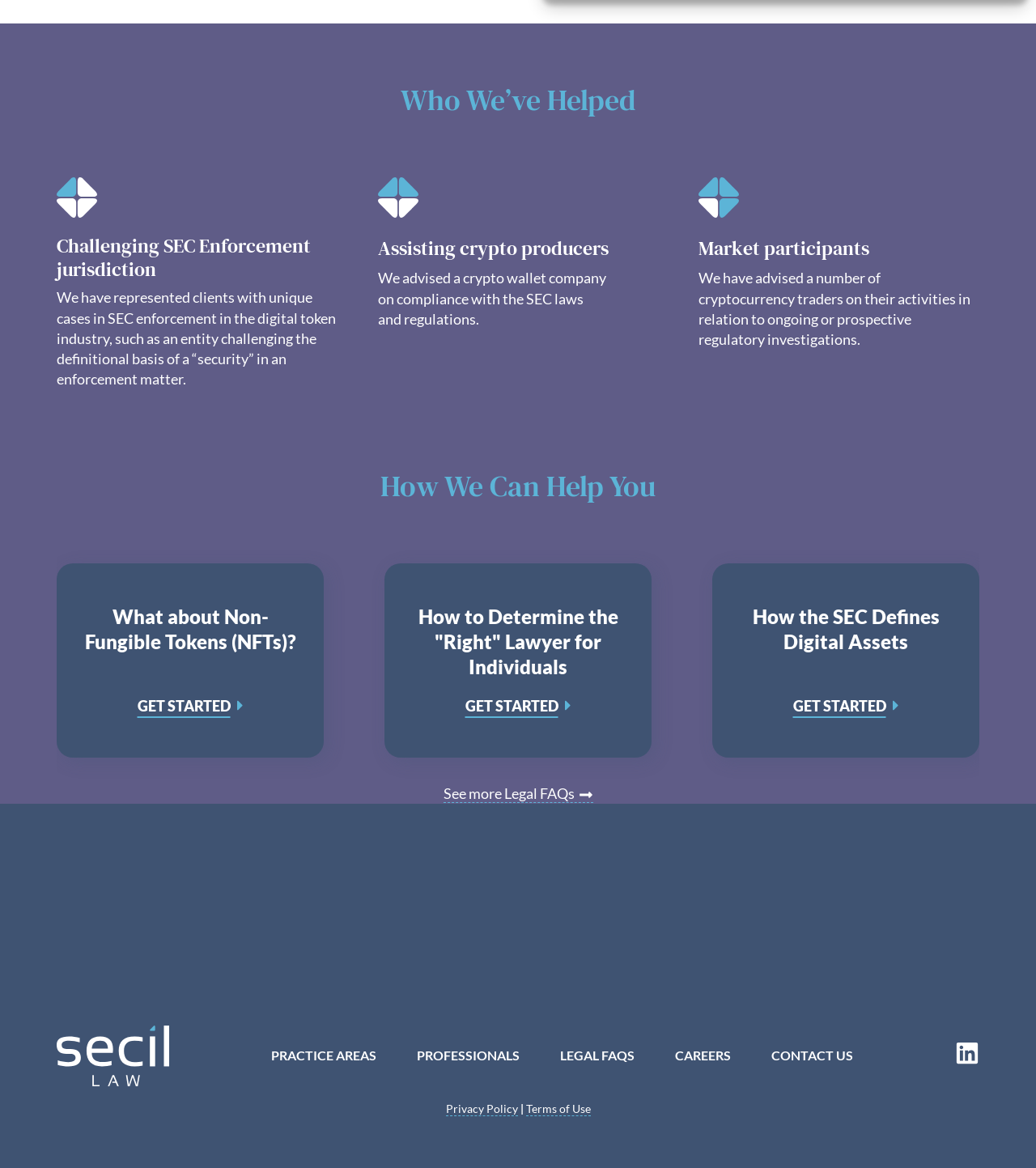What is the main topic of this webpage?
Kindly give a detailed and elaborate answer to the question.

Based on the headings and text on the webpage, it appears to be a law firm's webpage, specifically highlighting their services and expertise in the digital token industry, including SEC enforcement and compliance.